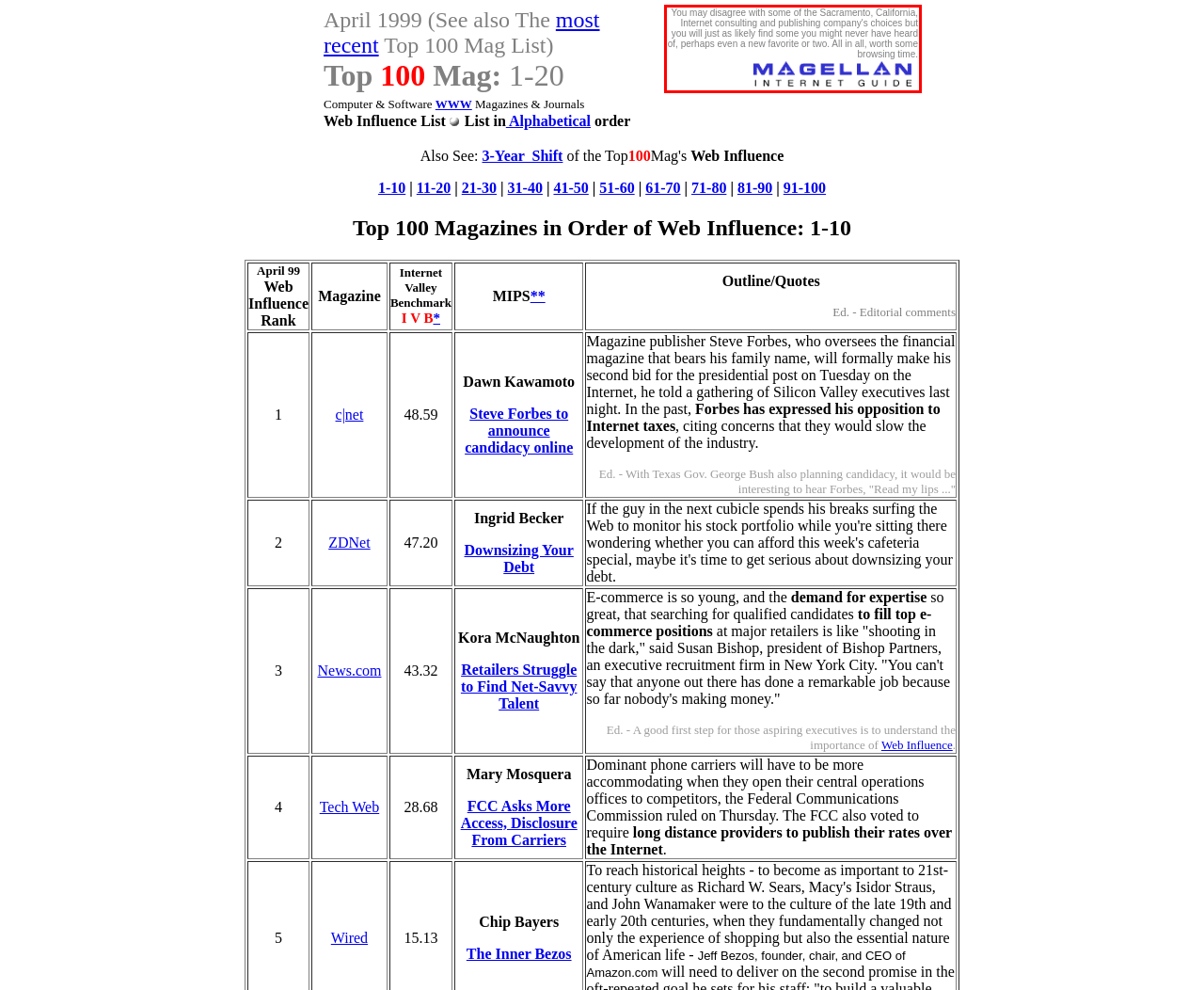Look at the webpage screenshot and recognize the text inside the red bounding box.

You may disagree with some of the Sacramento, California, Internet consulting and publishing company's choices but you will just as likely find some you might never have heard of, perhaps even a new favorite or two. All in all, worth some browsing time.